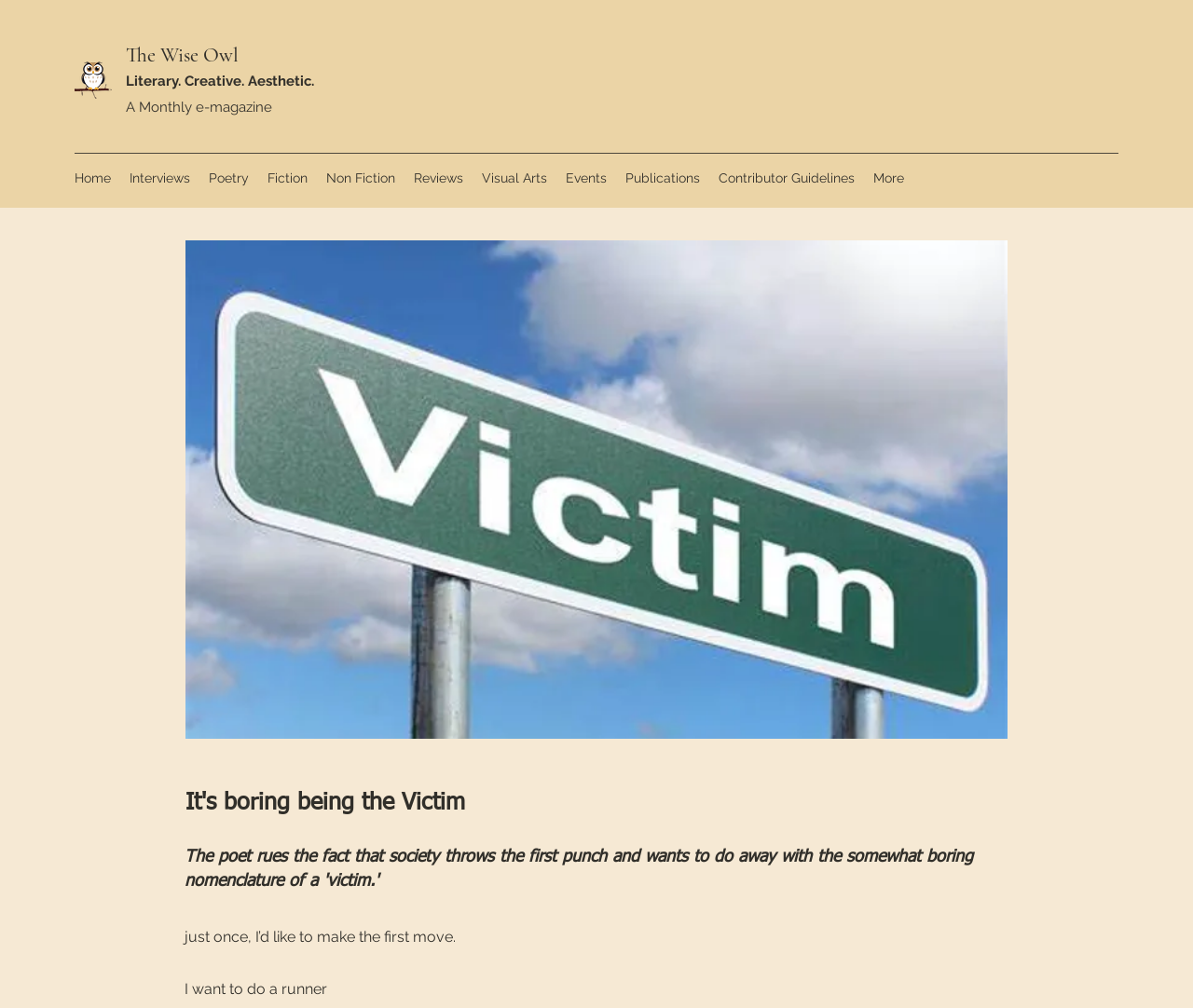Present a detailed account of what is displayed on the webpage.

This webpage is dedicated to the poetry of Carl Scharwath. At the top left, there is a link to "The Wise Owl" accompanied by a small image with the same name. Below this, there is a tagline "Literary. Creative. Aesthetic." followed by a description "A Monthly e-magazine". 

On the top right, there is a navigation menu labeled "Site" with 10 links: "Home", "Interviews", "Poetry", "Fiction", "Non Fiction", "Reviews", "Visual Arts", "Events", "Publications", and "Contributor Guidelines". The last item in the menu is a "More" option.

Below the navigation menu, there is a large image taking up most of the page. Above the image, there is a heading "It's boring being the Victim". The image is accompanied by three lines of poetry: "just once, I’d like to make the first move.", a blank line, and "I want to do a runner".